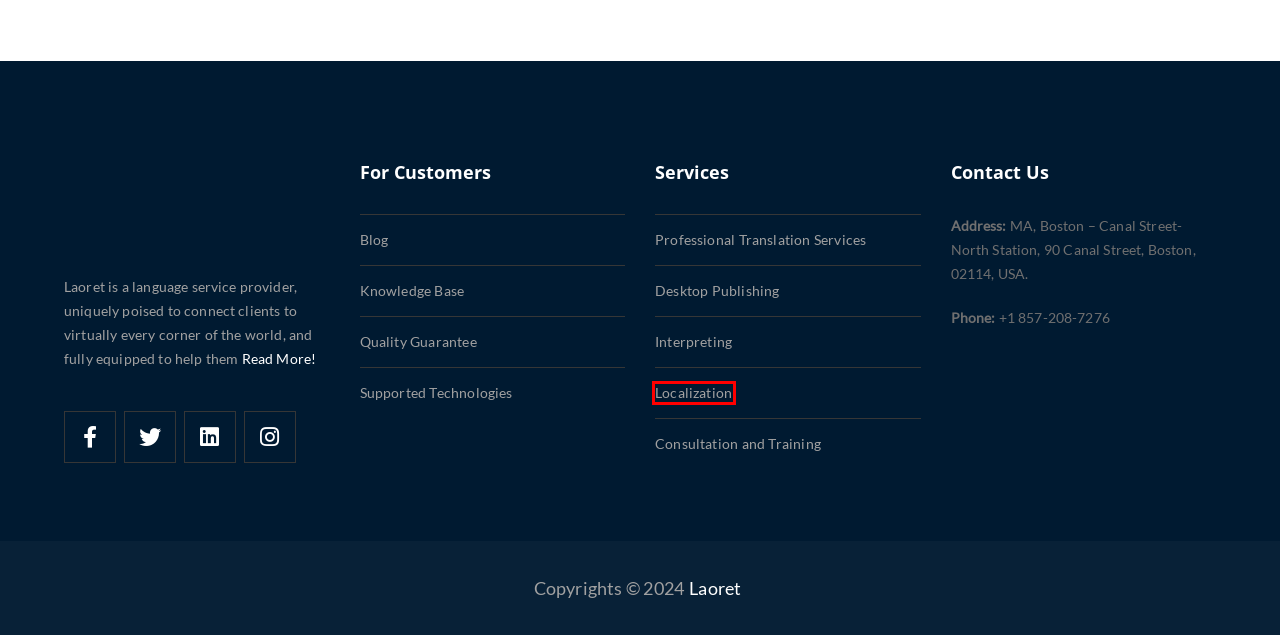Analyze the screenshot of a webpage that features a red rectangle bounding box. Pick the webpage description that best matches the new webpage you would see after clicking on the element within the red bounding box. Here are the candidates:
A. Localization Services | laoret.com
B. Quality Guarantee | laoret.com
C. Supported Technologies | laoret.com
D. Consultation and training Services | laoret.com
E. Interpreting Services | laoret.com
F. Knowledge Base | laoret.com
G. Professional Translation Services | Laoret.com
H. Home | laoret.com

A